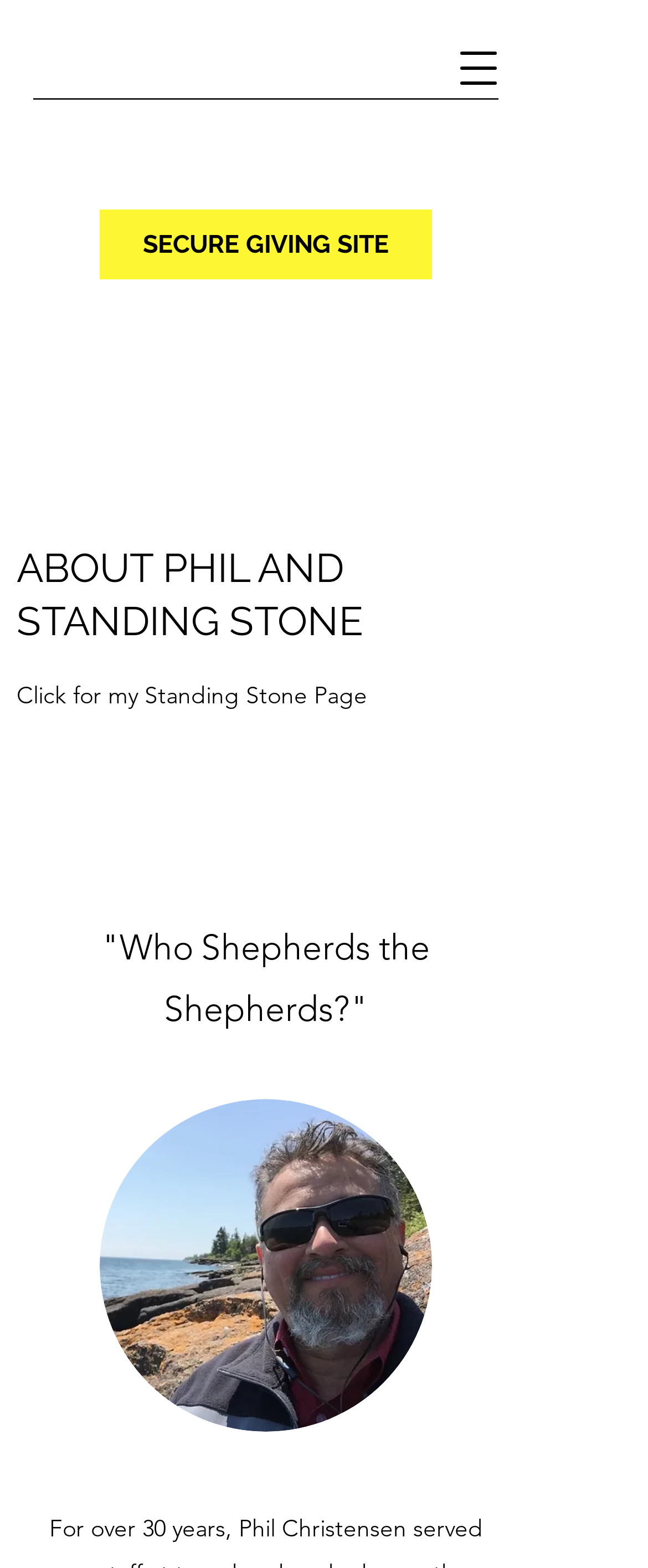What is the purpose of the 'SECURE GIVING SITE' link?
From the screenshot, supply a one-word or short-phrase answer.

For secure giving